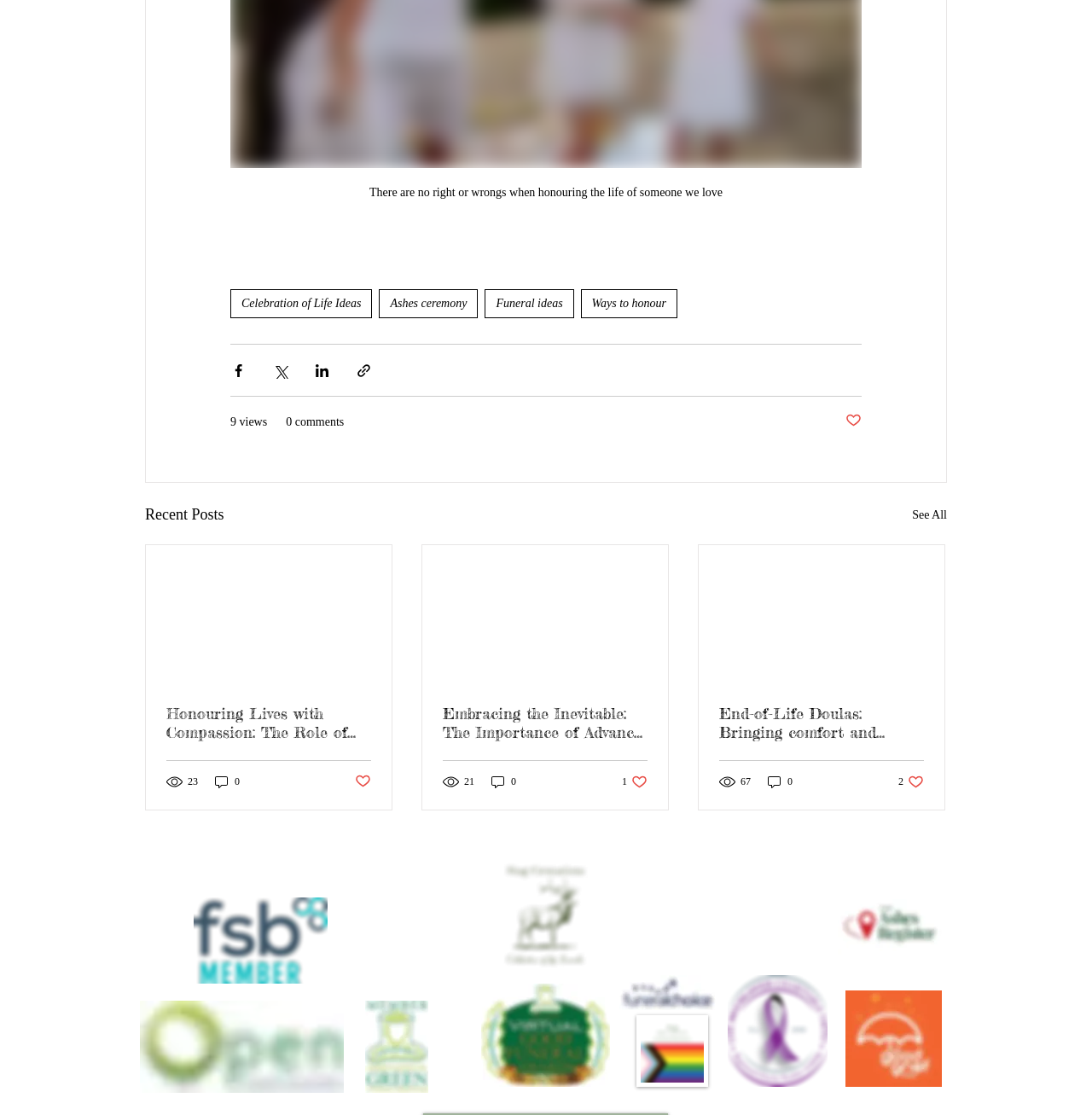What is the purpose of the 'Share via' buttons?
Provide an in-depth and detailed answer to the question.

The 'Share via' buttons, including Facebook, Twitter, LinkedIn, and link, are likely intended to allow users to share articles or content from the webpage on their social media platforms.